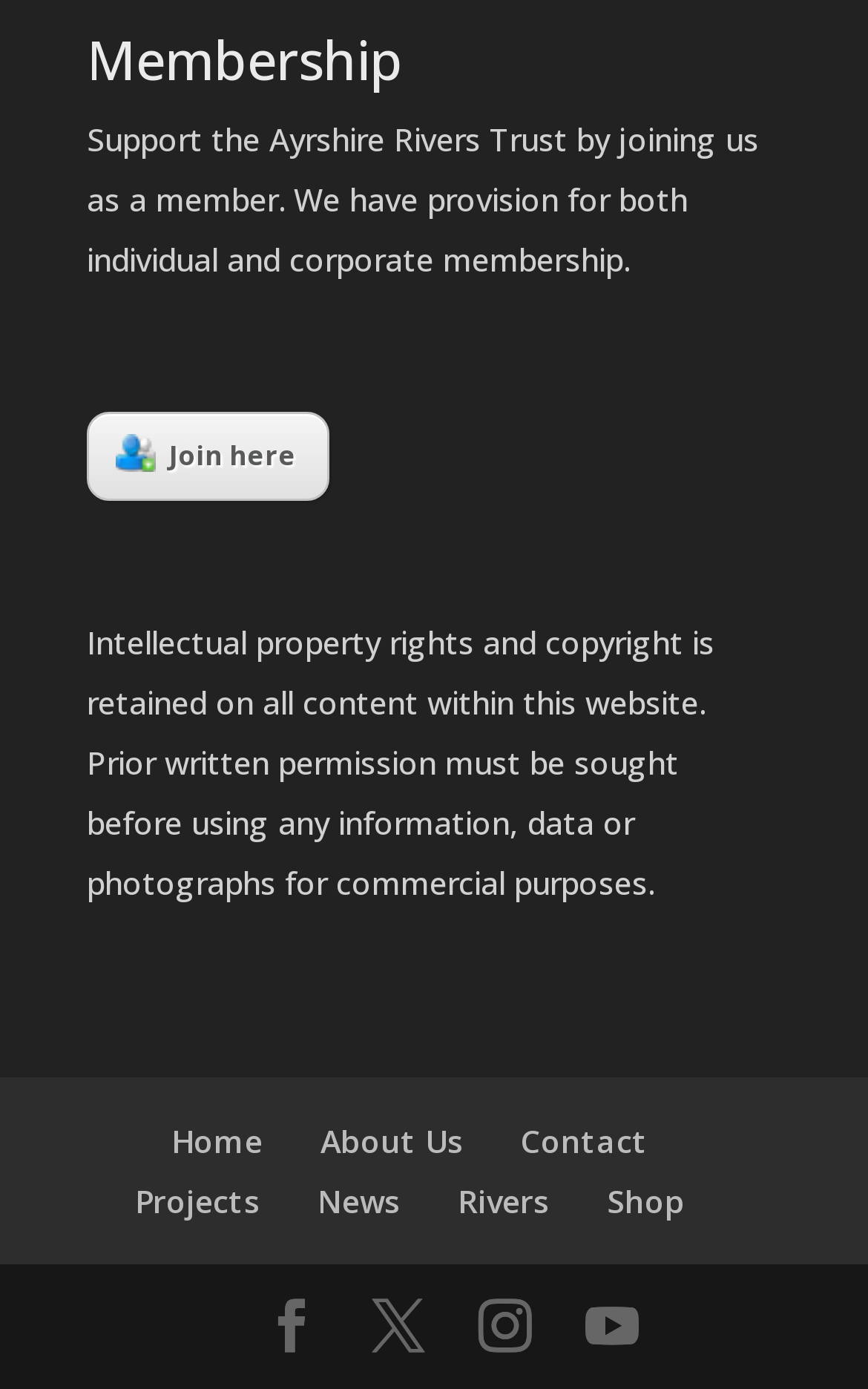Please find the bounding box coordinates of the clickable region needed to complete the following instruction: "Open the 'Shop' page". The bounding box coordinates must consist of four float numbers between 0 and 1, i.e., [left, top, right, bottom].

[0.699, 0.849, 0.788, 0.88]